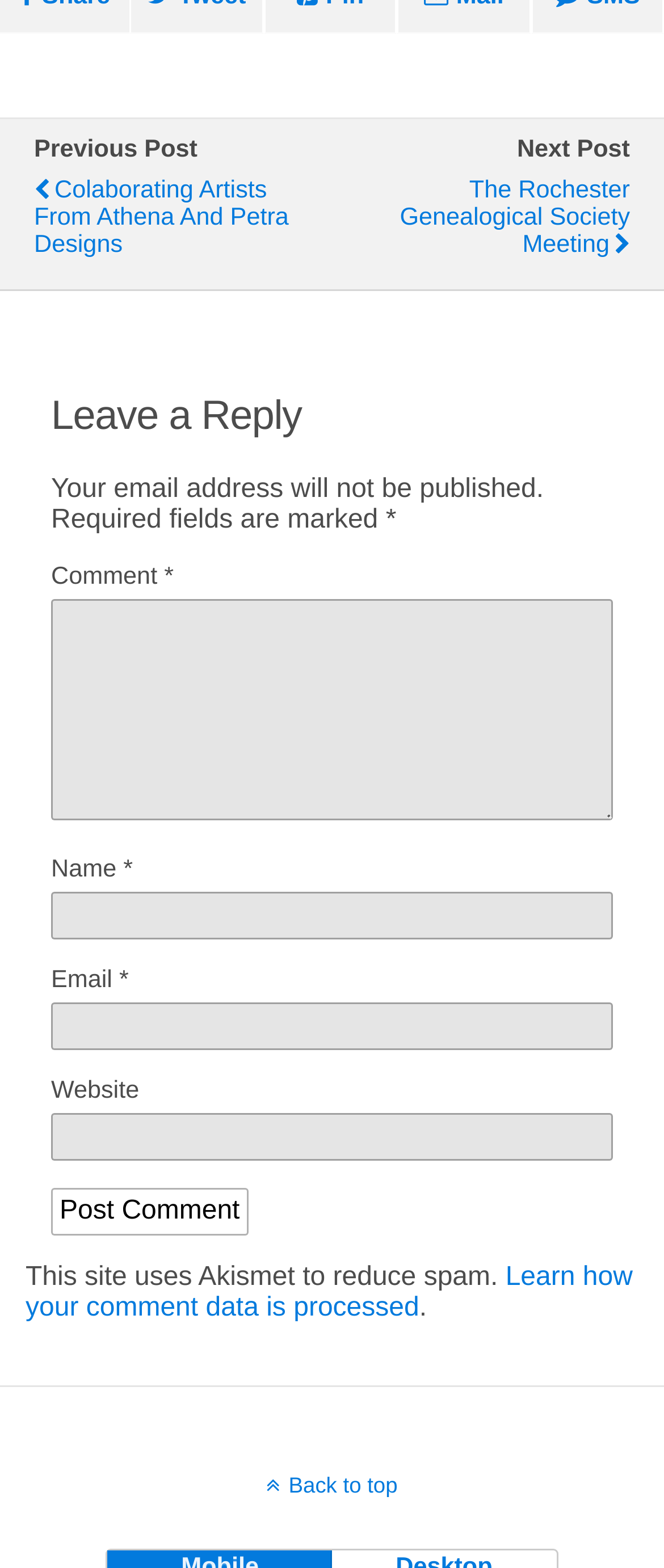Please find the bounding box coordinates for the clickable element needed to perform this instruction: "Click on the post comment button".

[0.077, 0.758, 0.374, 0.788]